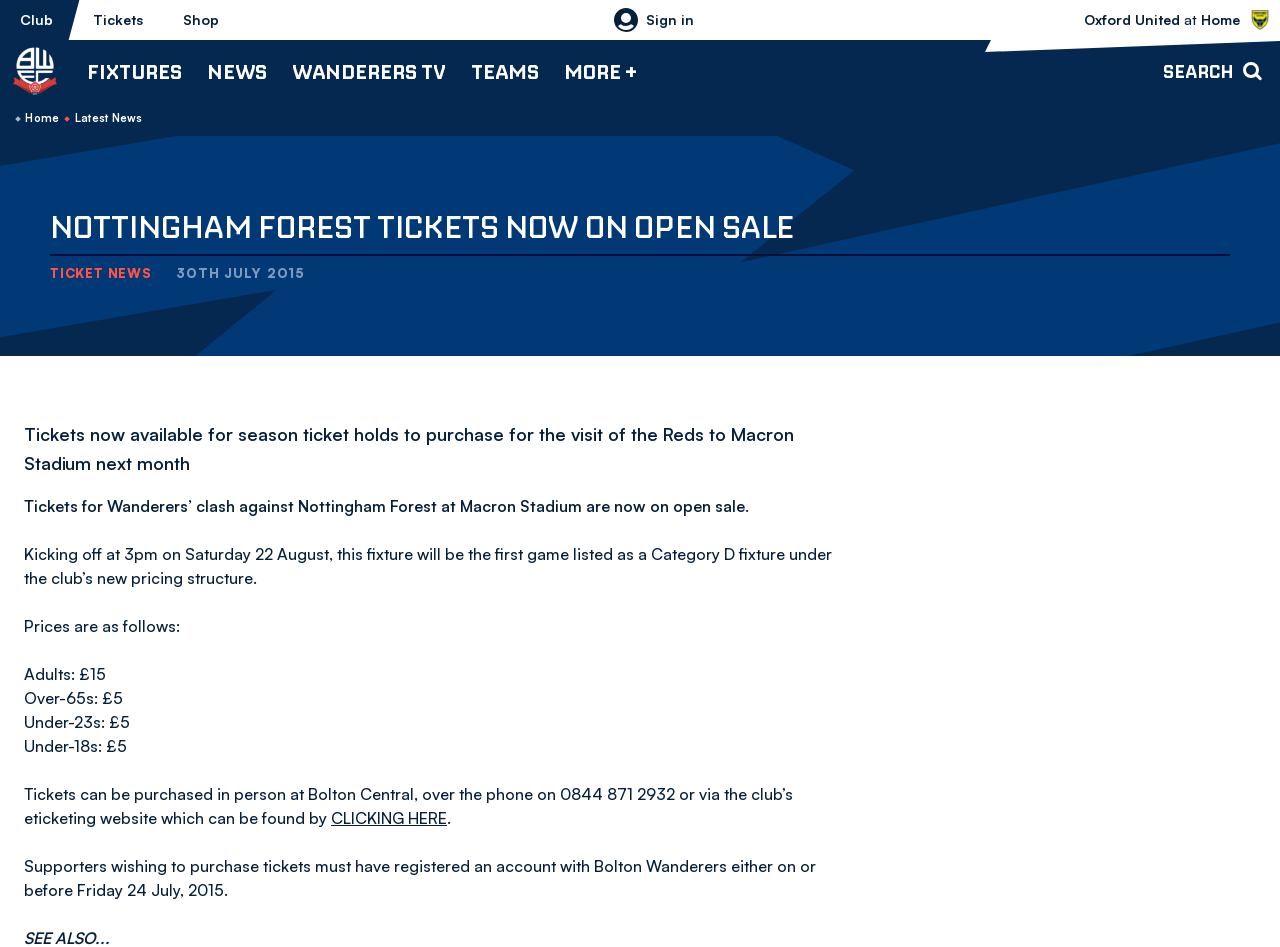Locate the bounding box coordinates of the area where you should click to accomplish the instruction: "Toggle the account menu".

[0.479, 0.0, 0.542, 0.042]